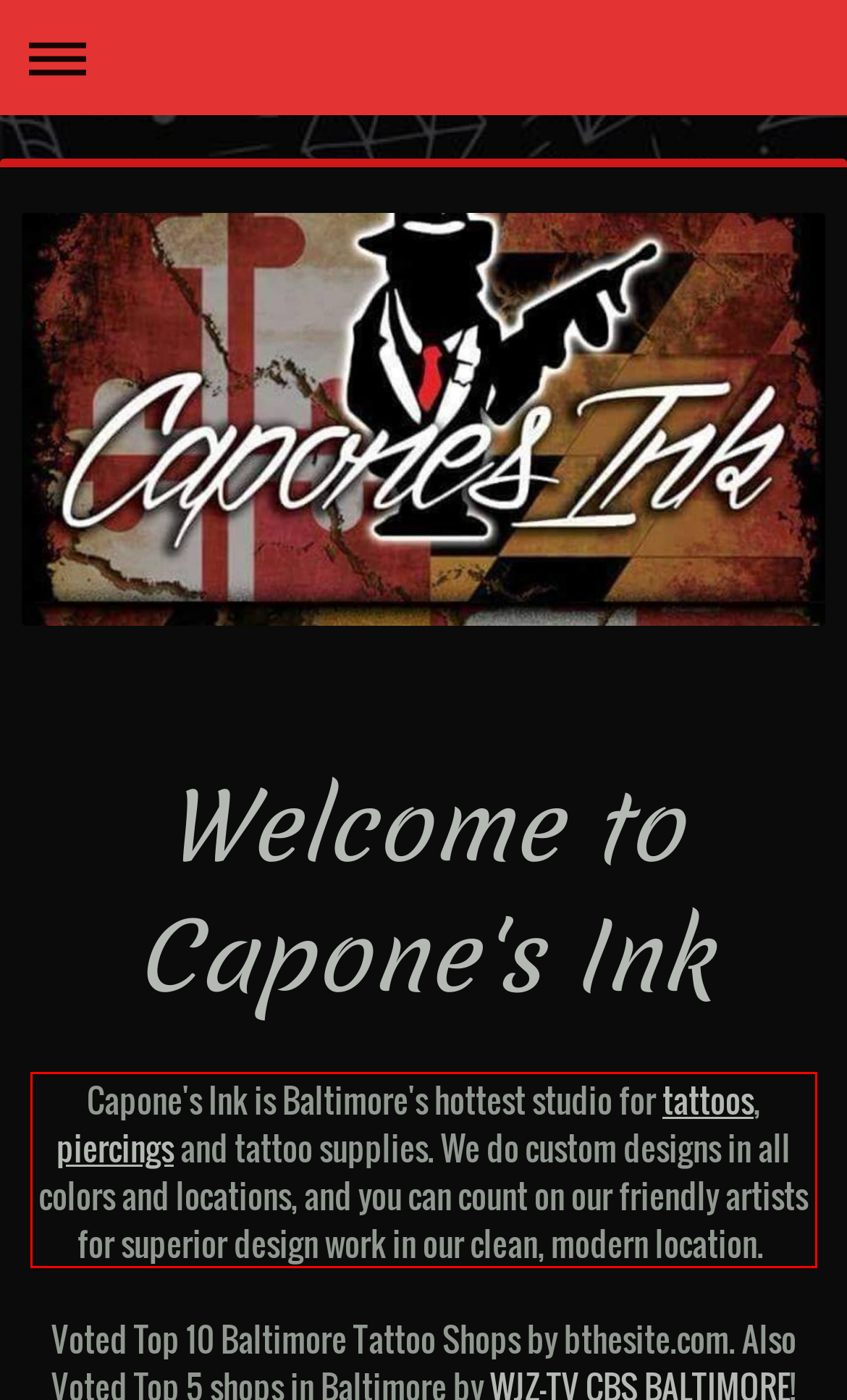In the given screenshot, locate the red bounding box and extract the text content from within it.

Capone's Ink is Baltimore's hottest studio for tattoos, piercings and tattoo supplies. We do custom designs in all colors and locations, and you can count on our friendly artists for superior design work in our clean, modern location.